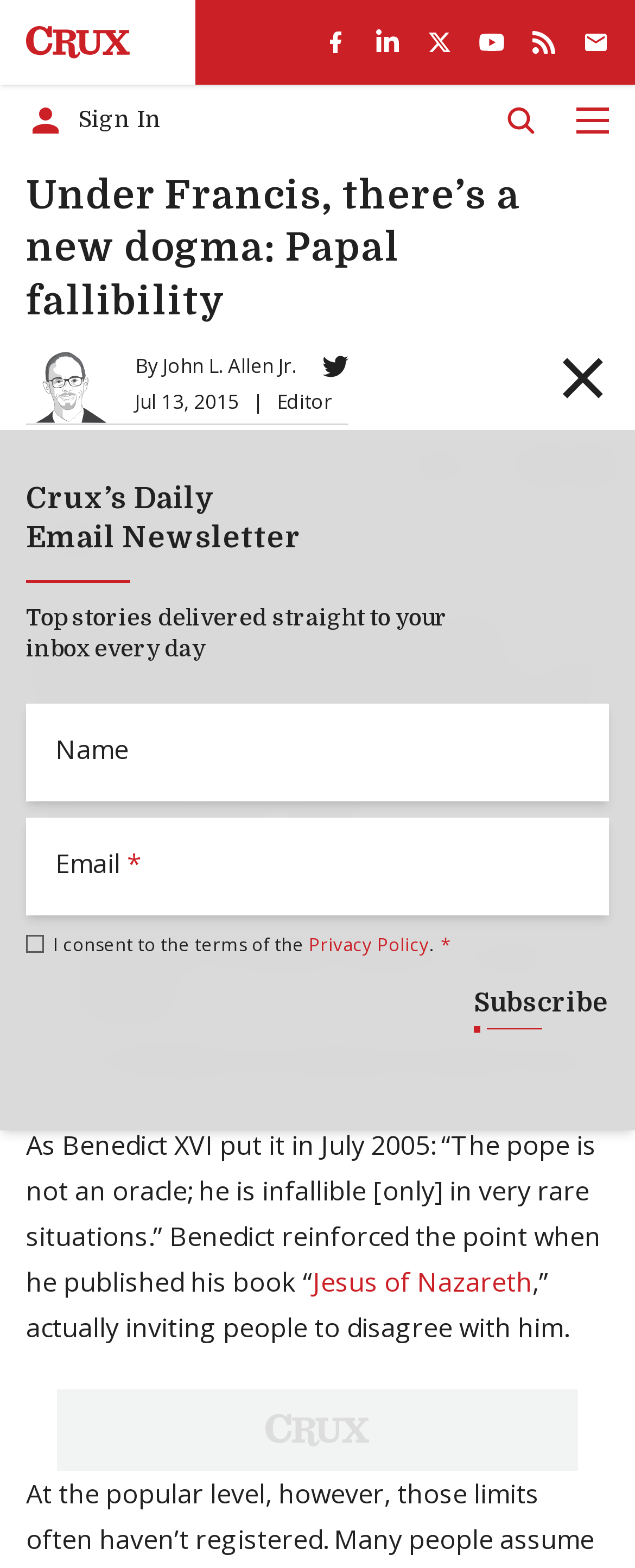Offer a comprehensive description of the webpage’s content and structure.

The webpage is an article from Crux, a news website, with the title "Under Francis, there's a new dogma: Papal fallibility". At the top, there is a dialog box with a newsletter subscription form, featuring a heading, two text boxes, a checkbox, and a button. Below the dialog box, there is a horizontal navigation bar with links to Crux, social media platforms, and an RSS feed.

On the left side of the page, there is a vertical navigation bar with links to sign in, search, and a menu. Above the article title, there is an image of John L. Allen Jr., the author of the article, along with his name, Twitter handle, and the publication date.

The article itself is divided into paragraphs, with a few bullet points in the middle. The text discusses the concept of papal infallibility, its history, and its limitations. There are also links to share the article on various social media platforms.

At the bottom of the page, there is a button to listen to the article, and a section with links to share the article via email.